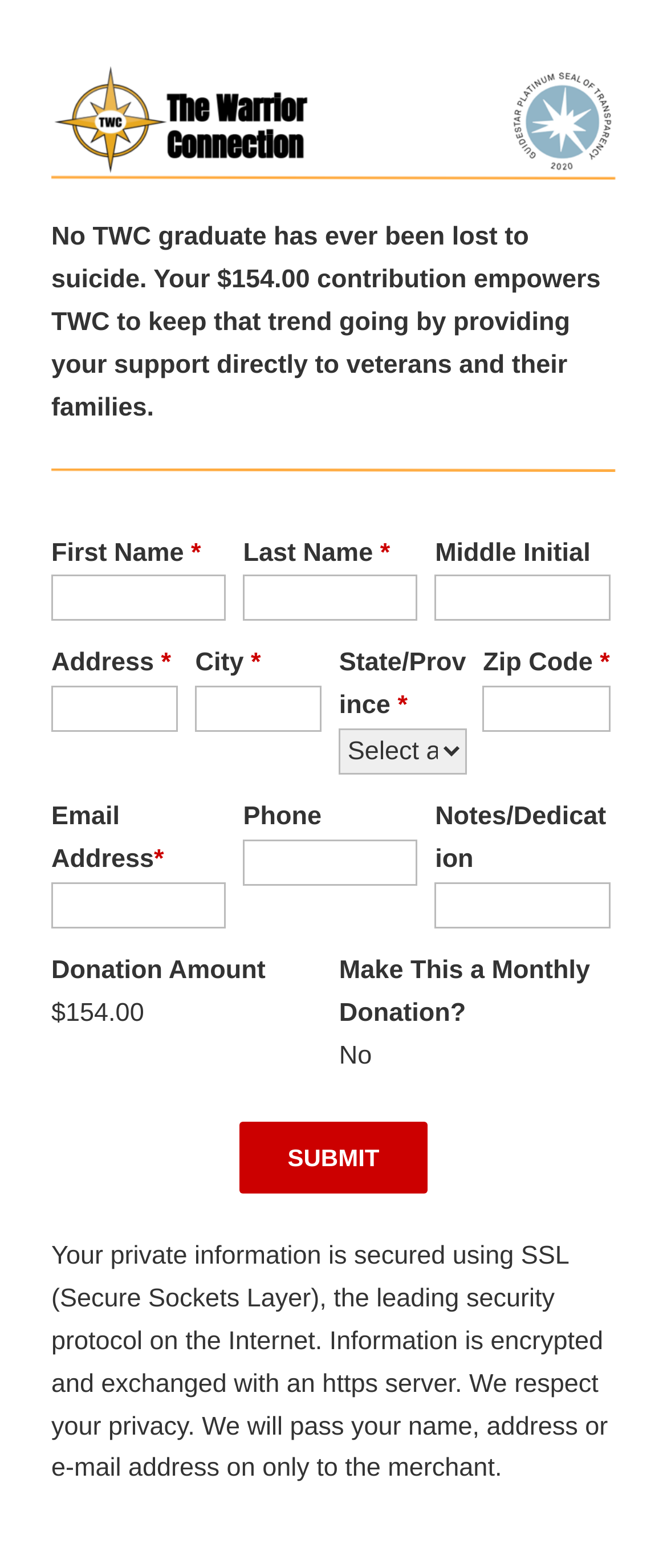Construct a comprehensive description capturing every detail on the webpage.

This webpage is a secure payment form for a donation to the Warrior Connection, a organization that supports veterans and their families. The page has a prominent header stating the organization's goal of keeping its trend of no TWC graduate lost to suicide, and how the user's $154.00 contribution will empower the organization to provide support directly to veterans and their families.

Below the header, there is a form with various fields to fill in, including first name, last name, middle initial, address, city, state/province, zip code, email address, phone number, and notes/dedication. Each field has a label and a text box or combo box to input the information. Some fields, such as first name and last name, are marked as required.

To the right of the form, there is a section displaying the donation amount of $154.00. Below this, there is a checkbox to make the donation a monthly one, with the default option set to "No".

At the bottom of the page, there is a submit button to complete the donation process. Above the submit button, there is a paragraph of text explaining the security measures in place to protect the user's private information, including the use of SSL encryption and a promise to respect the user's privacy.

Overall, the webpage is a straightforward and secure way for users to make a donation to the Warrior Connection.